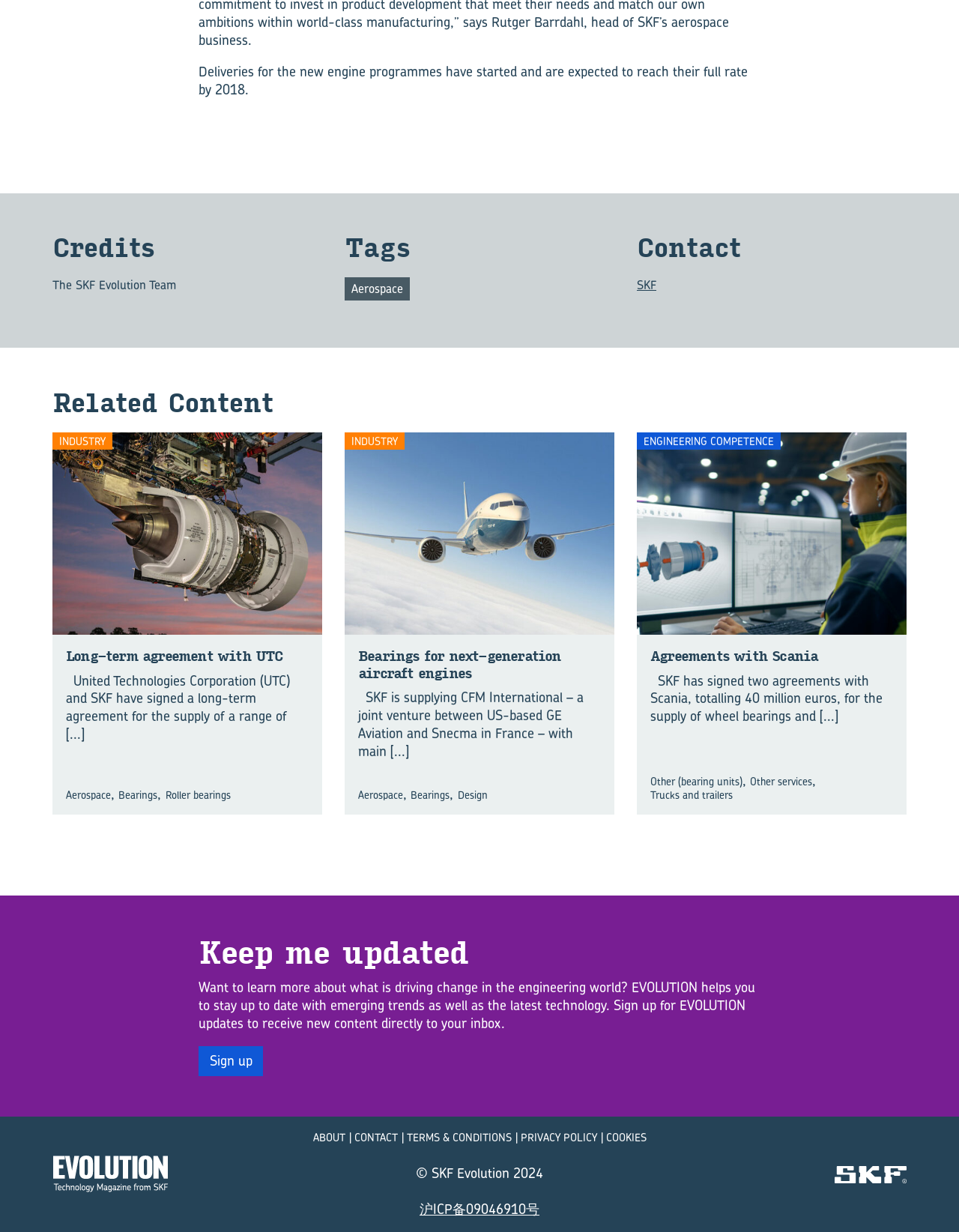Please reply to the following question with a single word or a short phrase:
What is the company mentioned in the 'Credits' section?

SKF